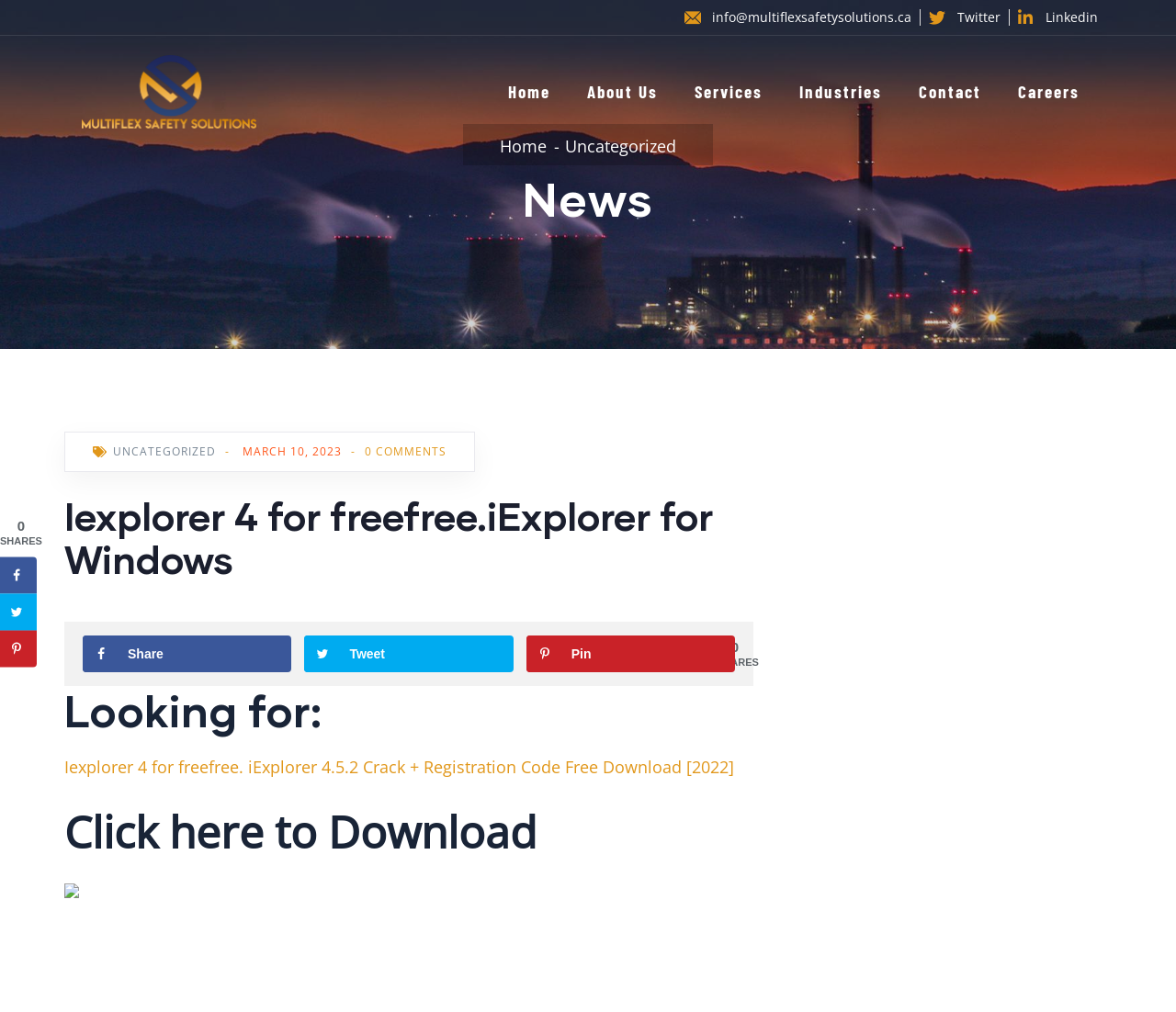Find the bounding box coordinates of the area to click in order to follow the instruction: "Share on Facebook".

[0.07, 0.628, 0.248, 0.664]